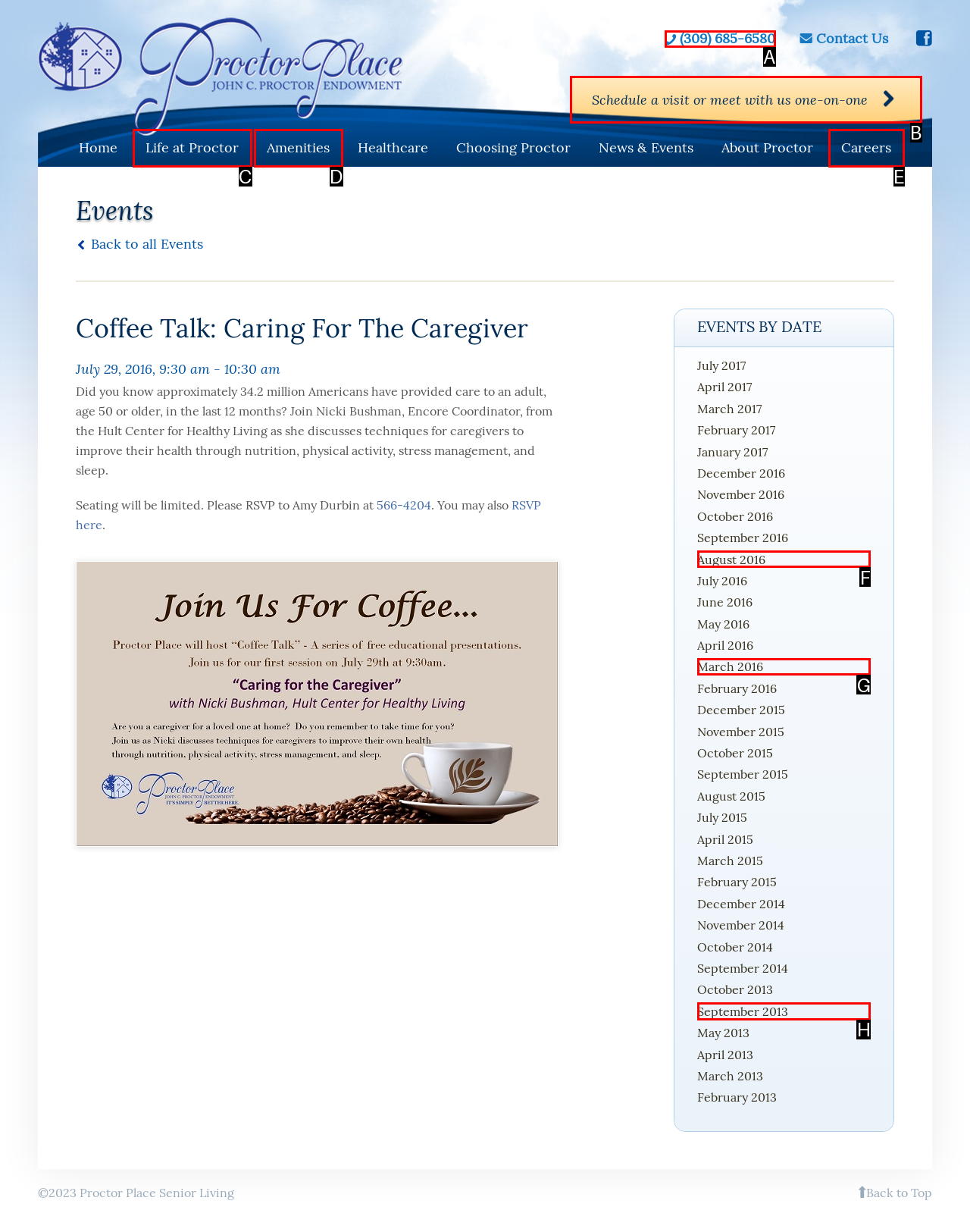Determine which option you need to click to execute the following task: Contact the company through email. Provide your answer as a single letter.

None